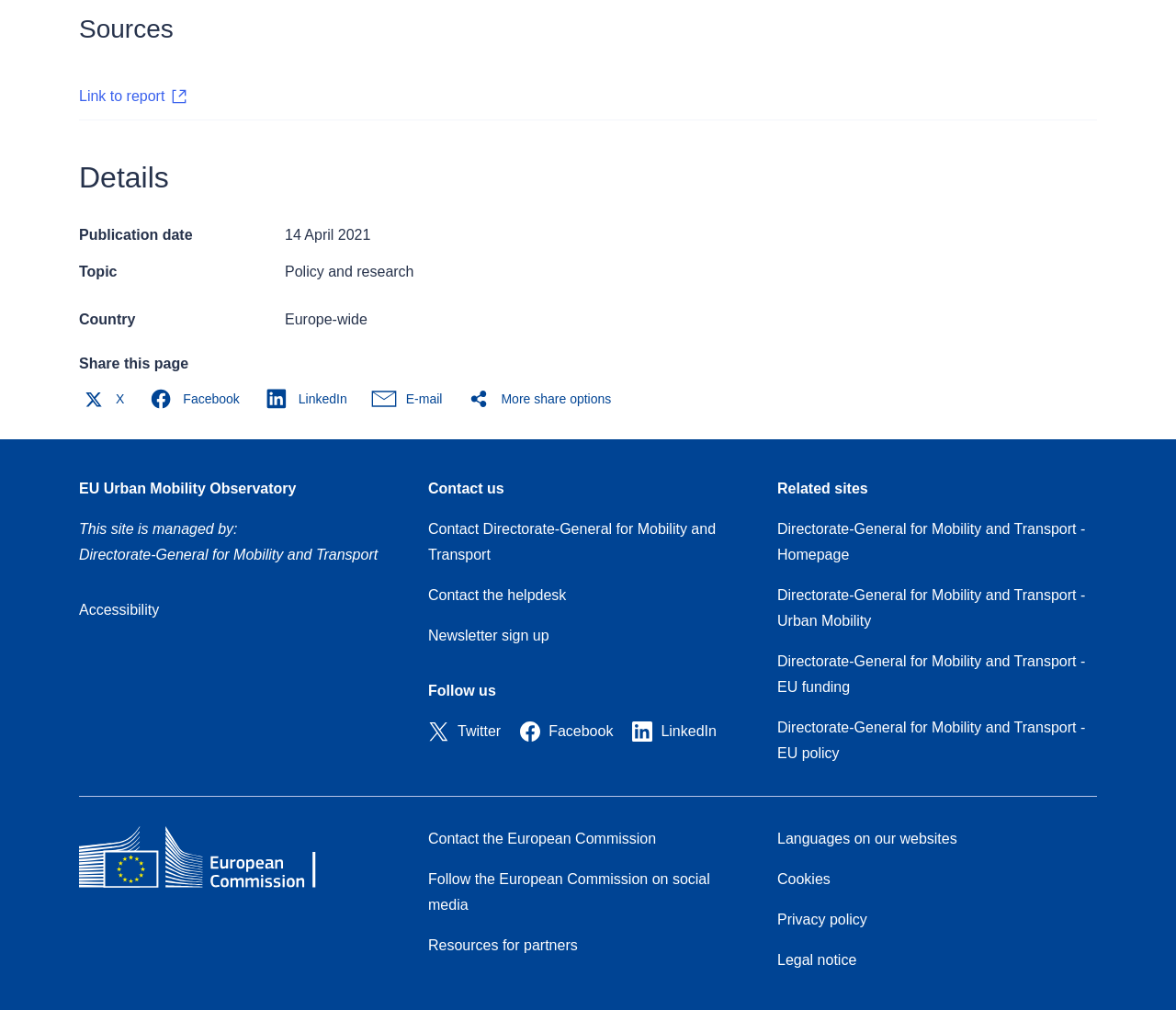Identify the bounding box for the UI element specified in this description: "Facebook". The coordinates must be four float numbers between 0 and 1, formatted as [left, top, right, bottom].

[0.442, 0.716, 0.521, 0.732]